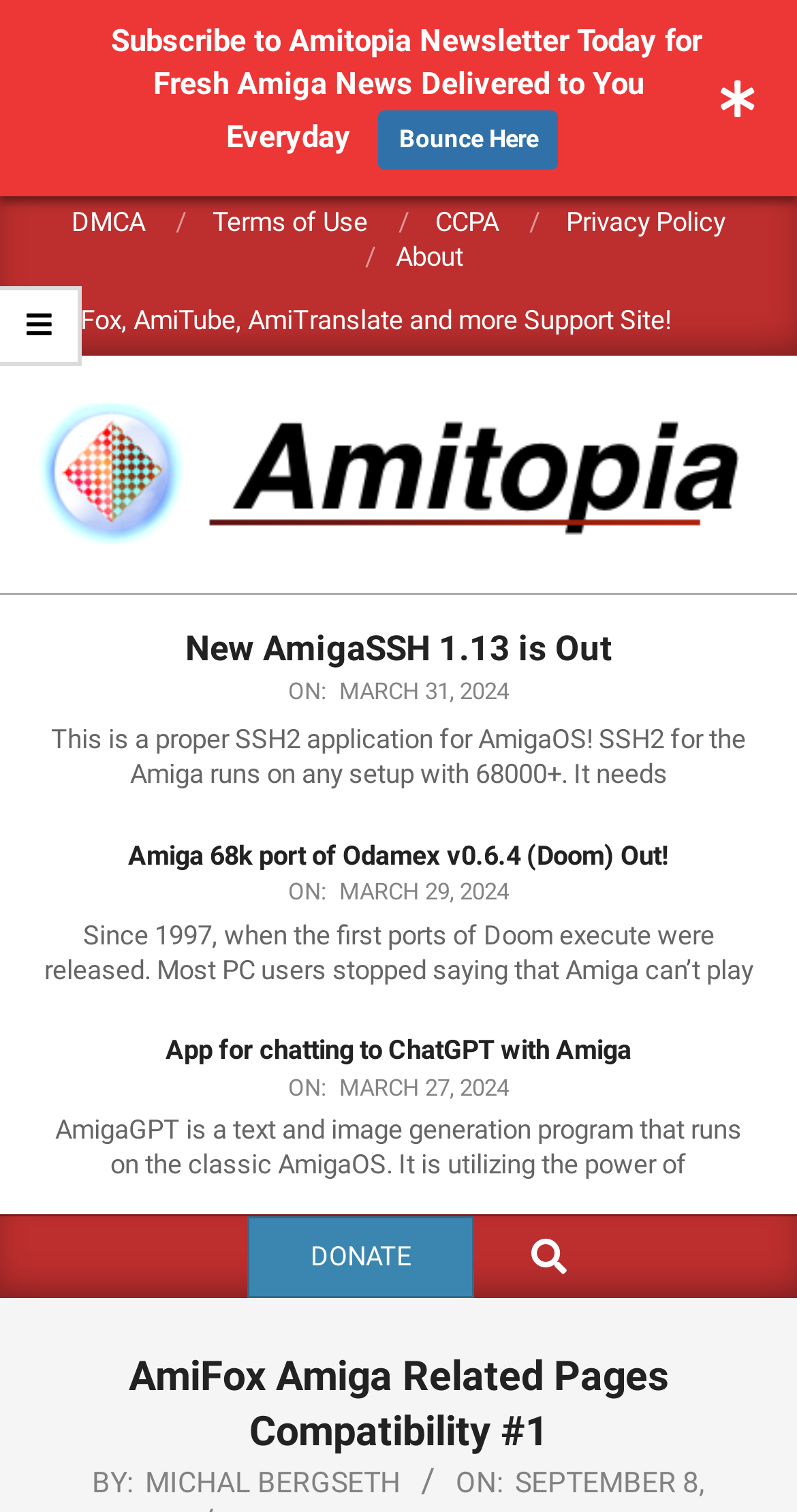Determine the bounding box coordinates for the UI element described. Format the coordinates as (top-left x, top-left y, bottom-right x, bottom-right y) and ensure all values are between 0 and 1. Element description: Terms of Use

[0.267, 0.136, 0.462, 0.156]